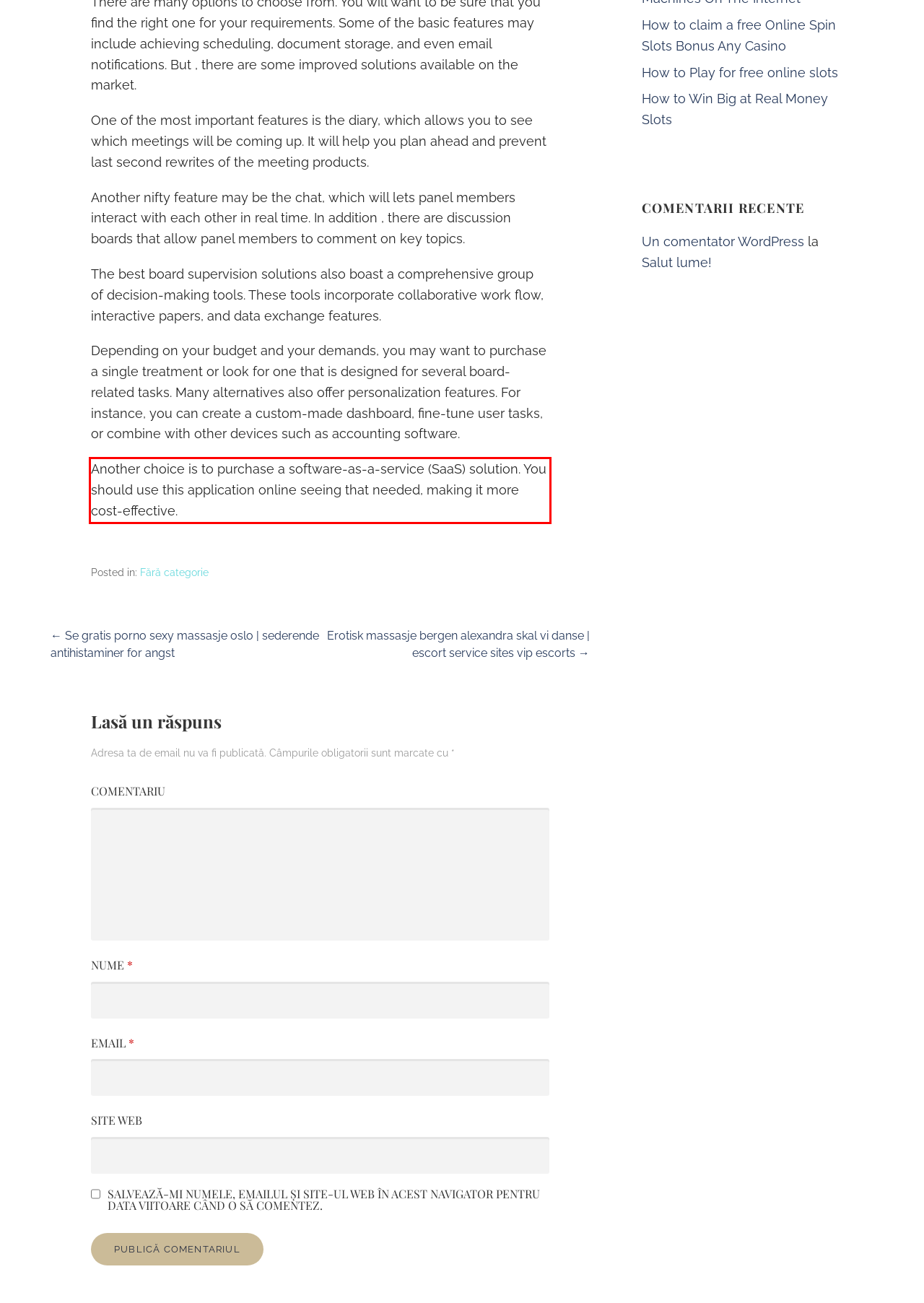Examine the webpage screenshot and use OCR to obtain the text inside the red bounding box.

Another choice is to purchase a software-as-a-service (SaaS) solution. You should use this application online seeing that needed, making it more cost-effective.